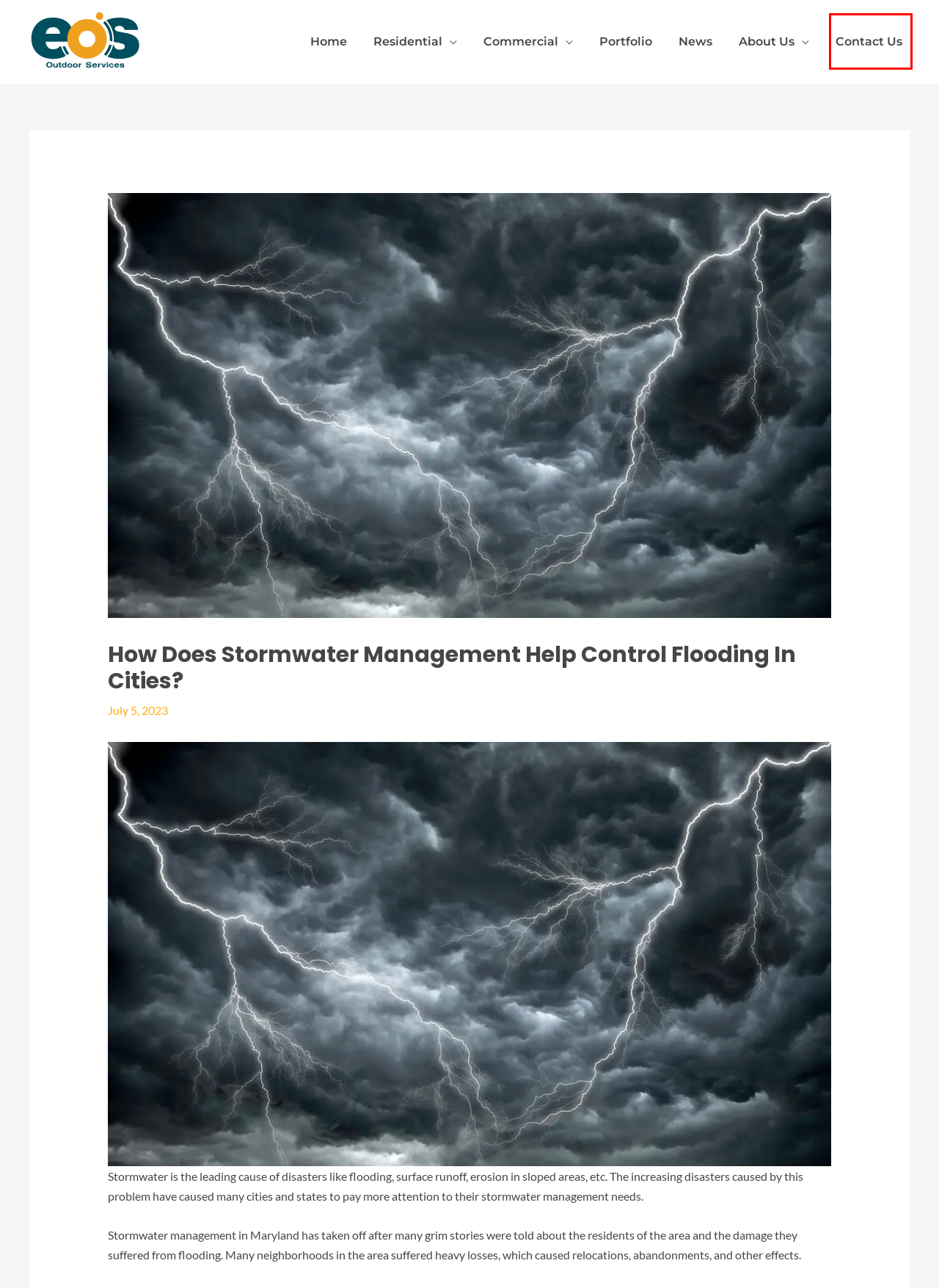You have a screenshot of a webpage with an element surrounded by a red bounding box. Choose the webpage description that best describes the new page after clicking the element inside the red bounding box. Here are the candidates:
A. Landscape Services in Ellicott City | EOS Outdoor Services
B. Portfolio
C. Contact Us
D. Joined forces with Site One - Veteran’s Memorial Garden at Oriole Park. - eos Outdoor Services
E. About Us
F. Landscaping in Maryland
G. Front Yard Landscaping Ideas With Rocks - eos Outdoor Services
H. Landscaping Trends & News

C